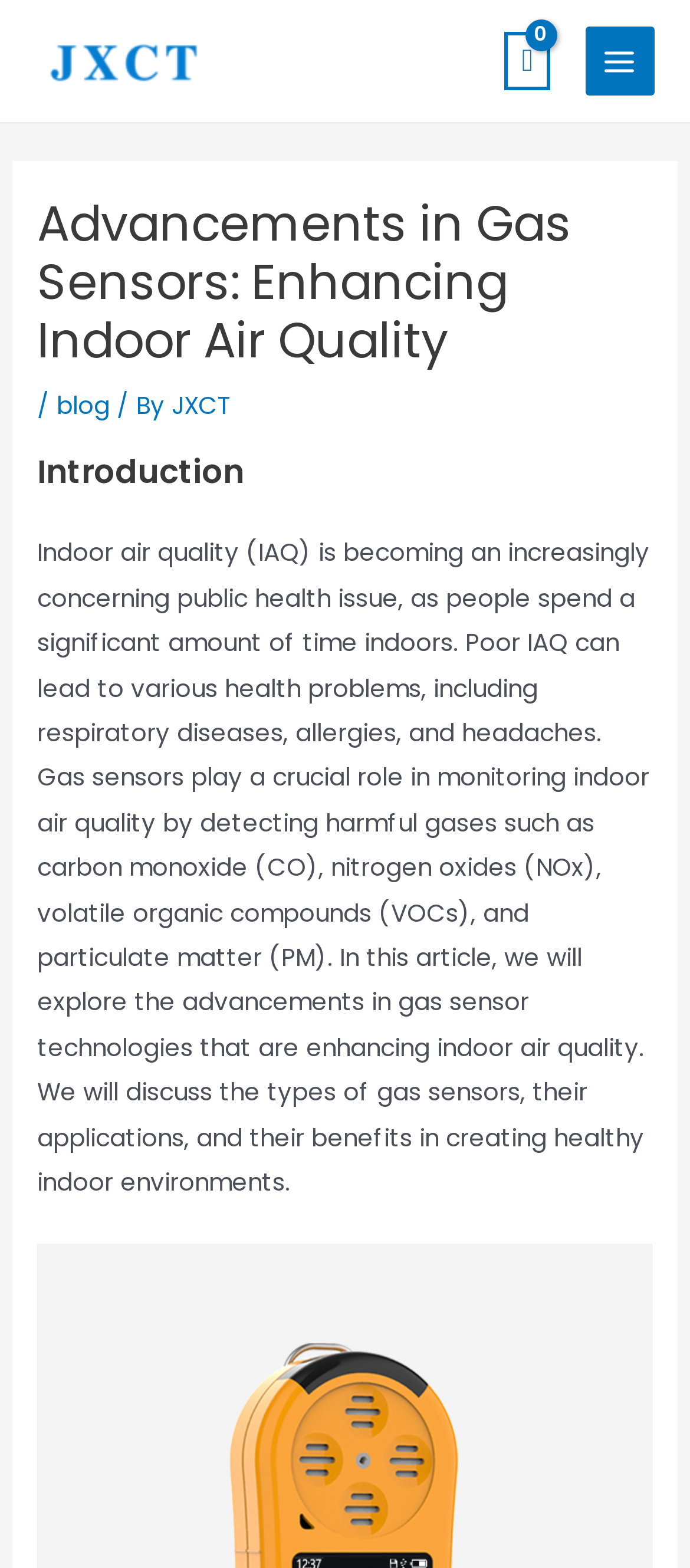Provide a brief response to the question using a single word or phrase: 
What is the main topic of this article?

Gas sensors